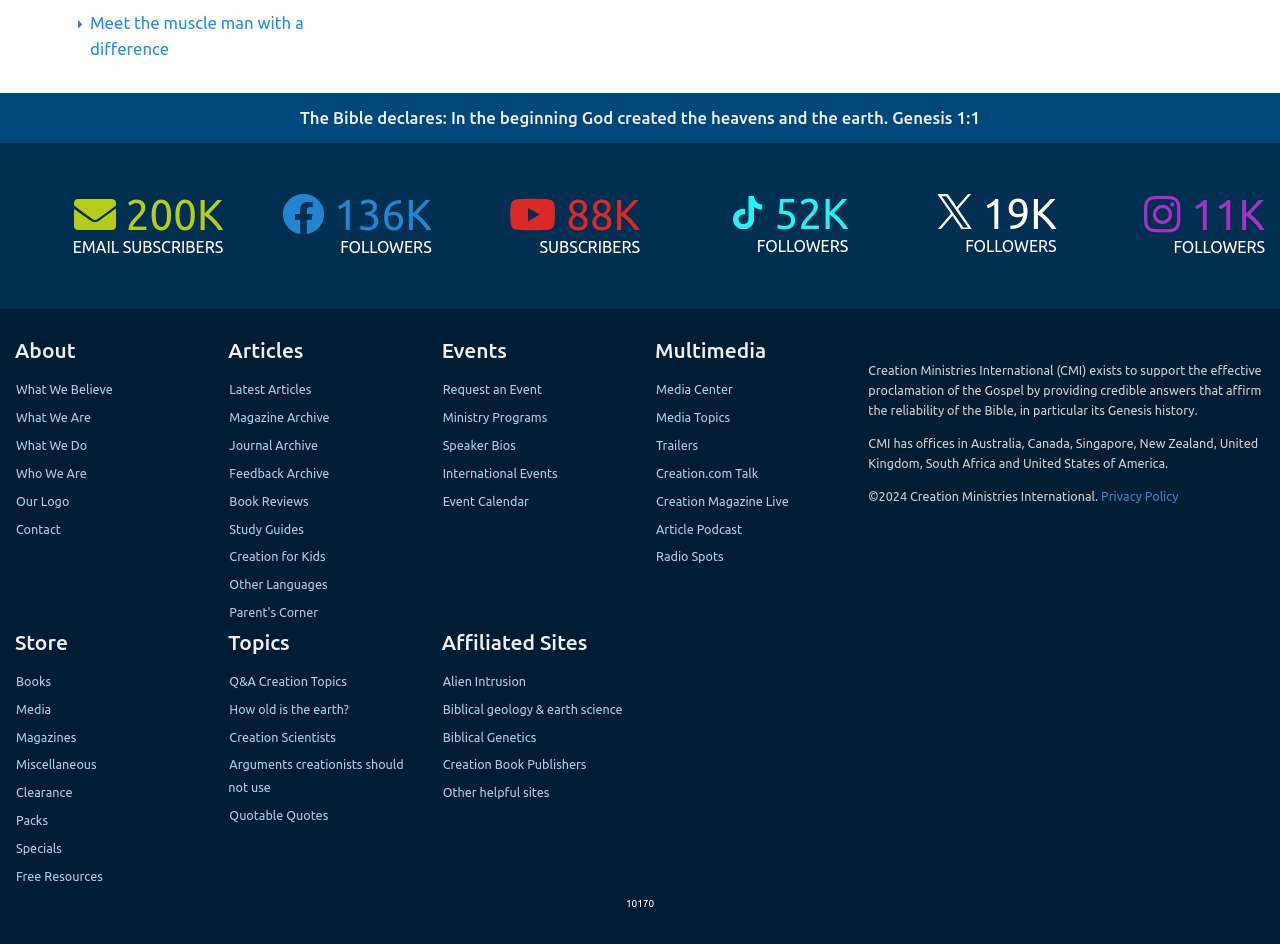Please give the bounding box coordinates of the area that should be clicked to fulfill the following instruction: "Click on 'About'". The coordinates should be in the format of four float numbers from 0 to 1, i.e., [left, top, right, bottom].

[0.012, 0.357, 0.155, 0.386]